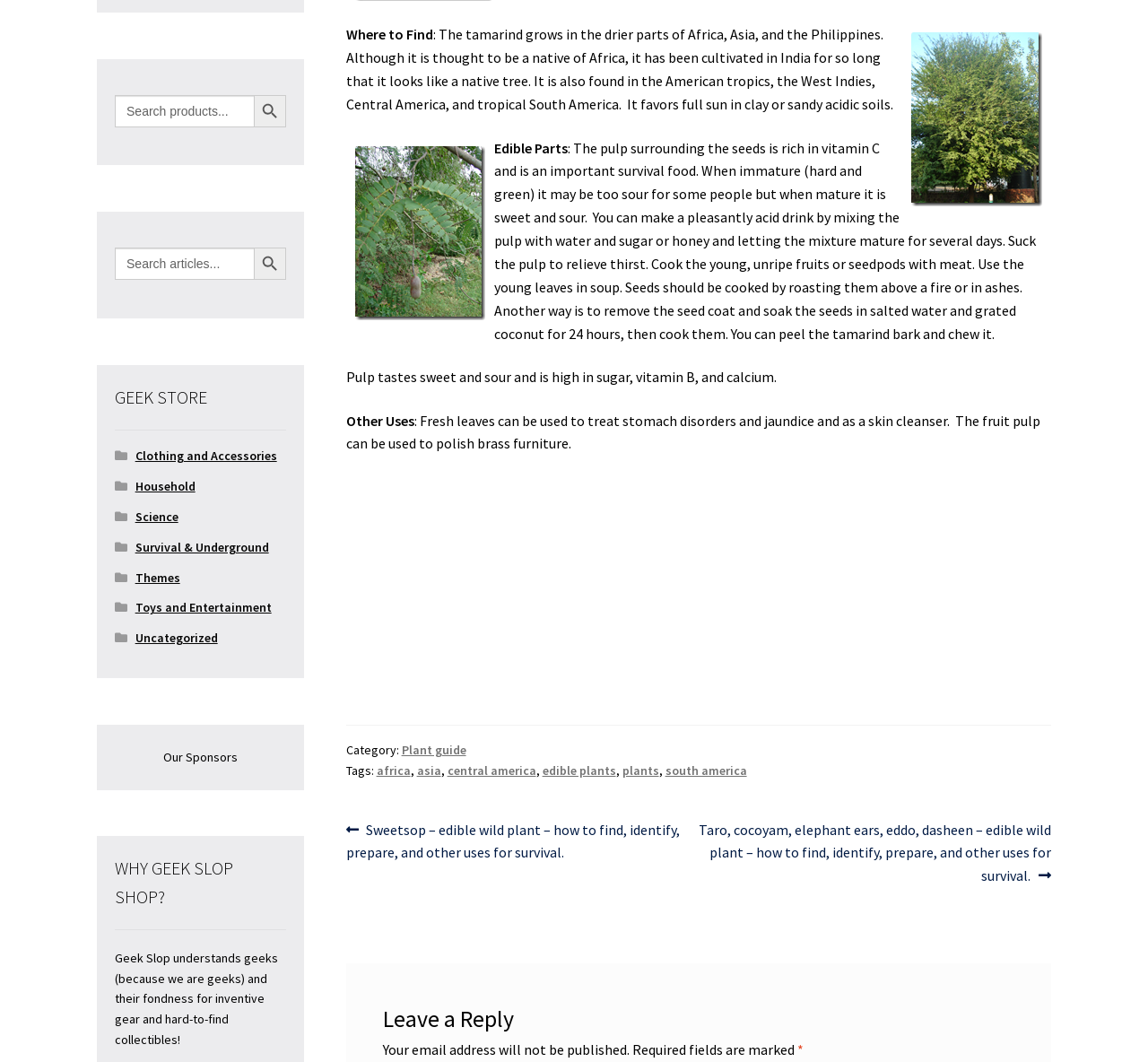Identify the bounding box coordinates for the region to click in order to carry out this instruction: "Search for something". Provide the coordinates using four float numbers between 0 and 1, formatted as [left, top, right, bottom].

[0.1, 0.089, 0.249, 0.12]